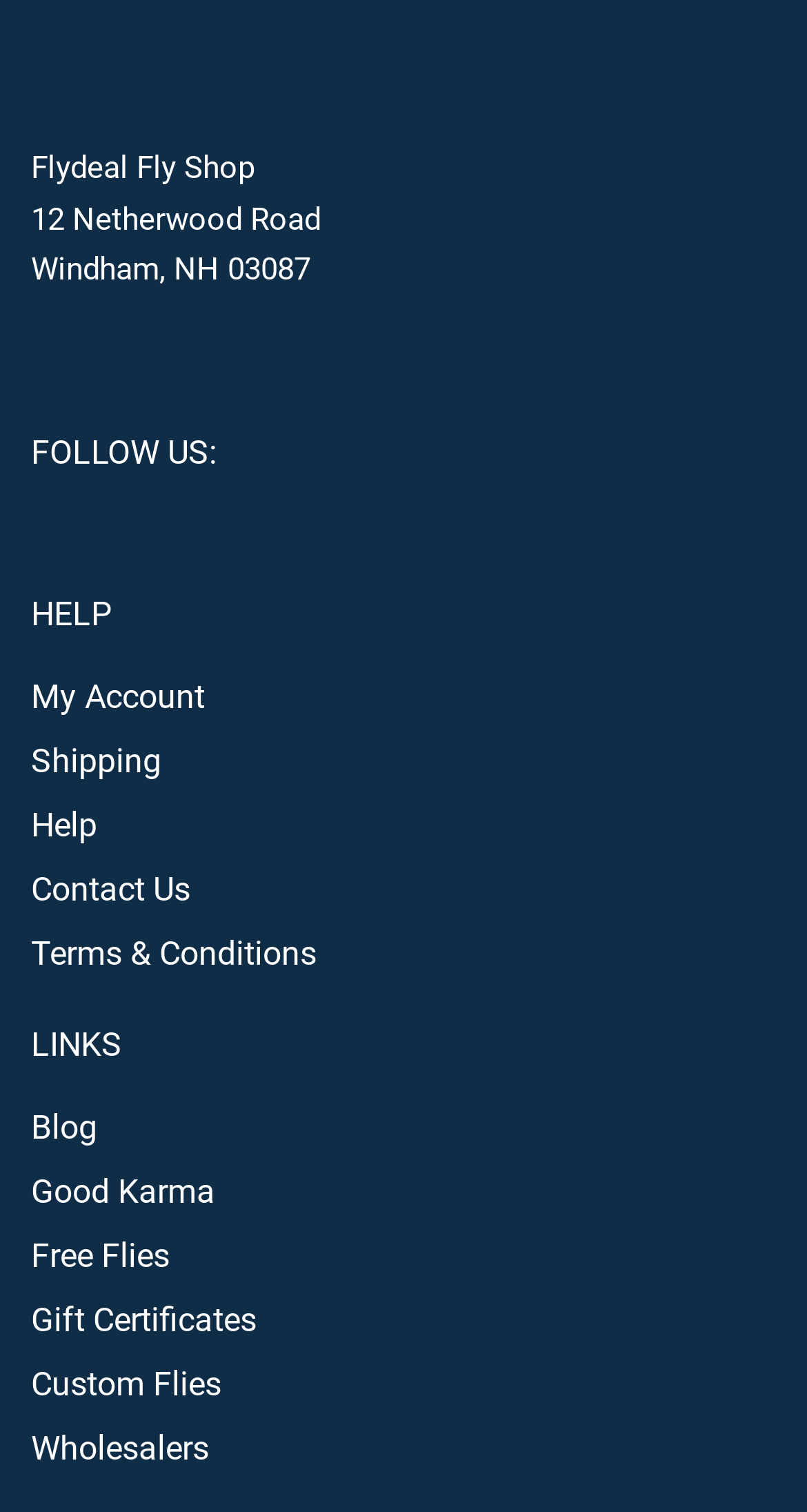Given the element description, predict the bounding box coordinates in the format (top-left x, top-left y, bottom-right x, bottom-right y), using floating point numbers between 0 and 1: Blog

[0.038, 0.733, 0.121, 0.759]